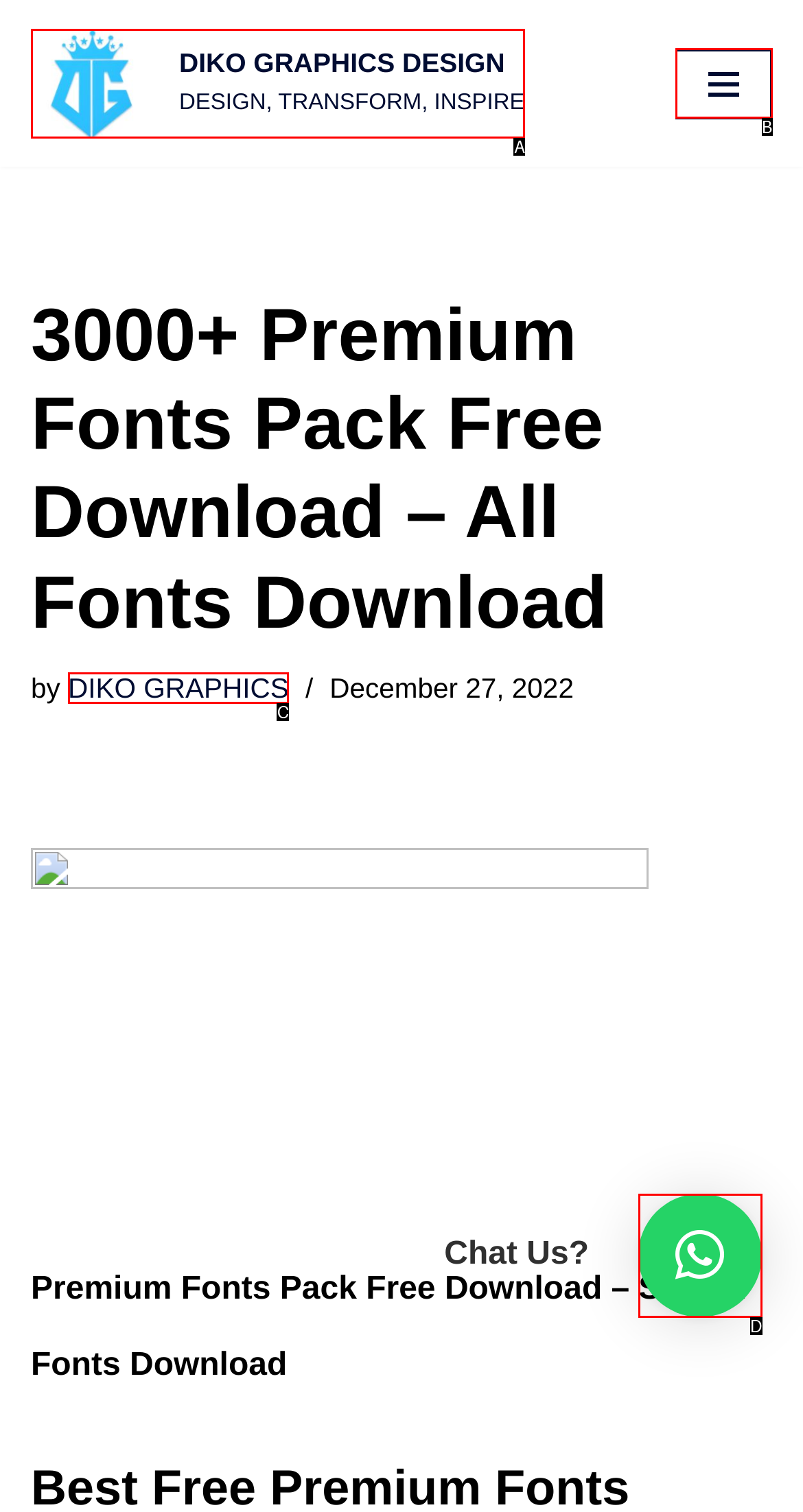Given the description: DIKO GRAPHICS DESIGNDESIGN, TRANSFORM, INSPIRE, identify the HTML element that corresponds to it. Respond with the letter of the correct option.

A